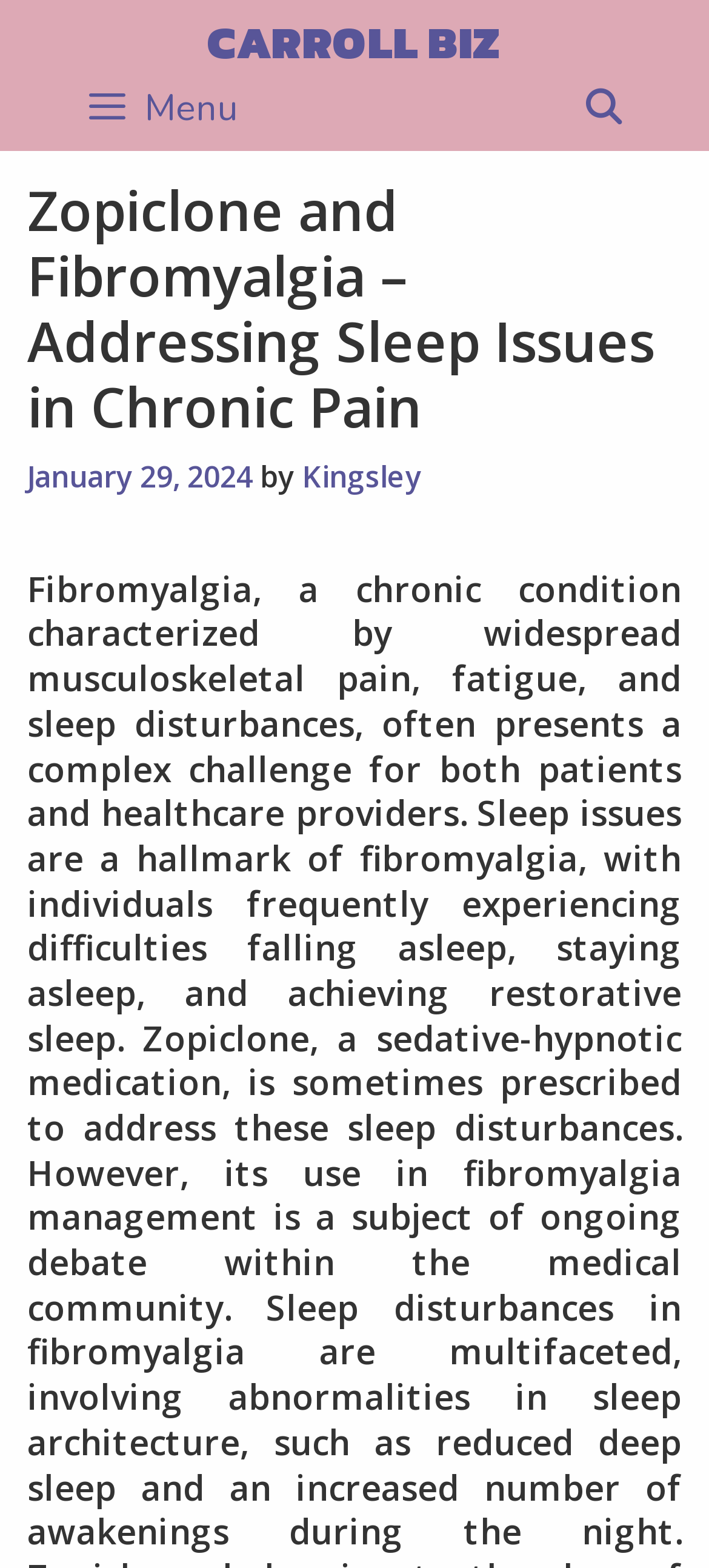Predict the bounding box of the UI element based on this description: "InnocentDM".

None